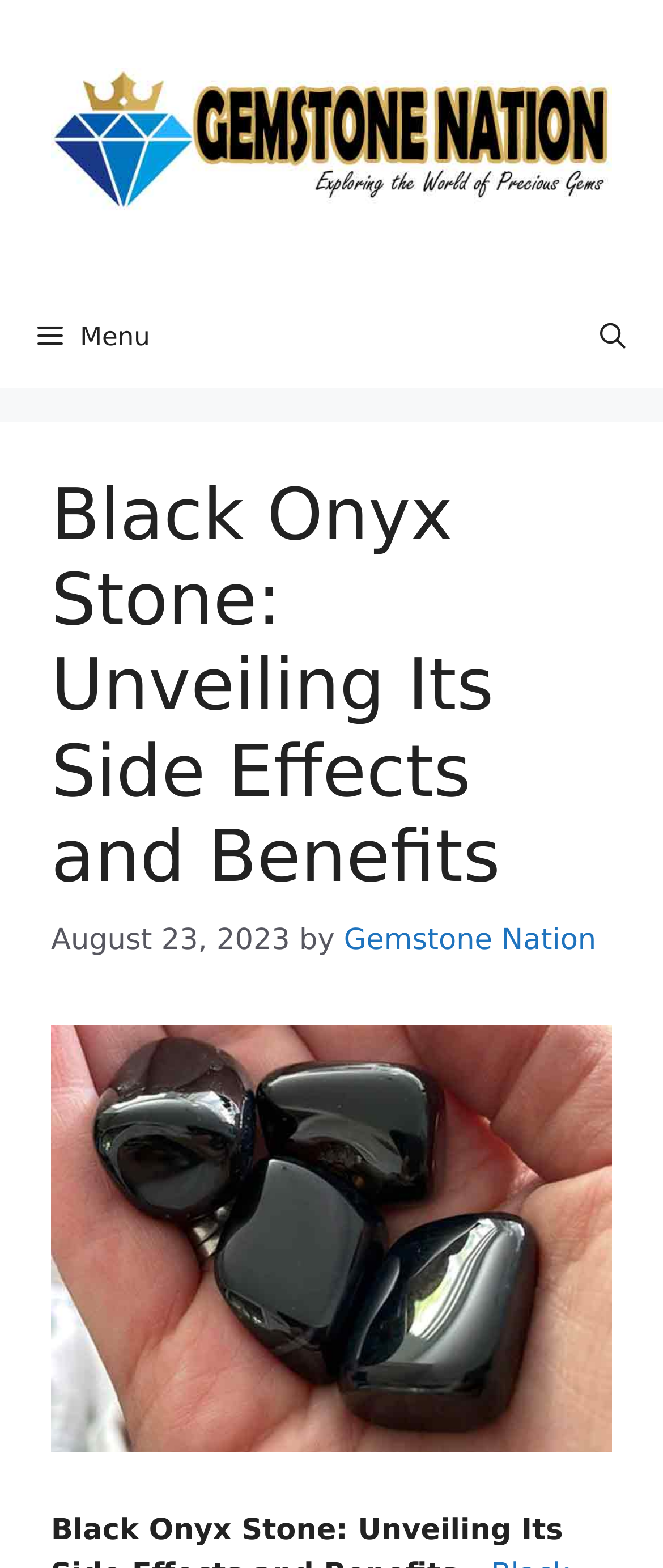Provide a thorough summary of the webpage.

The webpage is about the black onyx stone, its properties, and its benefits. At the top of the page, there is a banner with the site's name, "Gemstone Nation", accompanied by an image of the same name. Below the banner, there is a navigation menu with a button labeled "Menu" on the left and a link to open a search bar on the right.

The main content of the page is divided into sections. The first section has a heading that reads "Black Onyx Stone: Unveiling Its Side Effects and Benefits" and is accompanied by a timestamp indicating the publication date, "August 23, 2023". Below the heading, there is a byline with the author's name, "Gemstone Nation", which is a link.

The main content area also features a large image of the black onyx stone, which takes up most of the width of the page. There are no other images on the page besides the site's logo and the image of the black onyx stone.